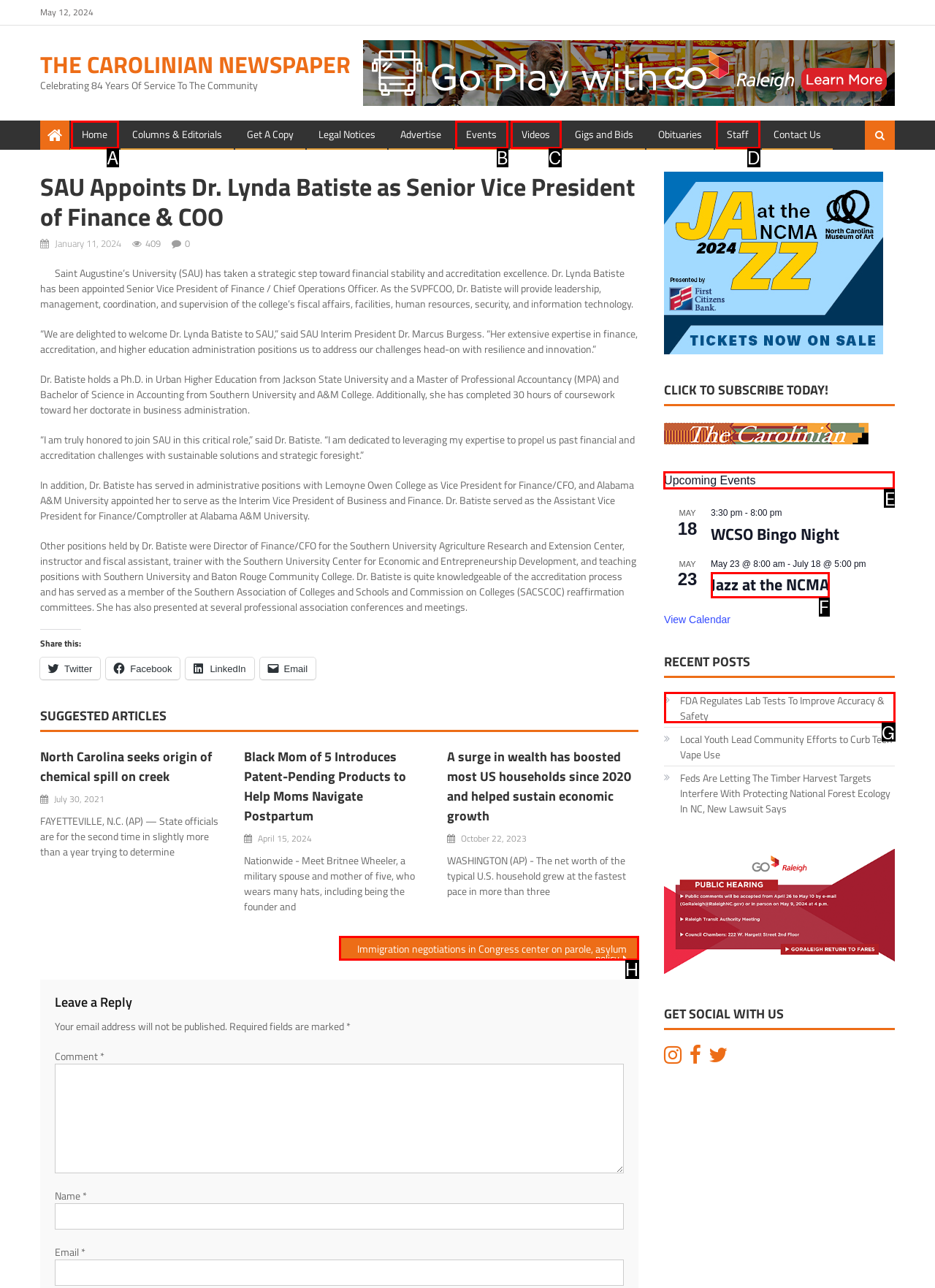Select the appropriate bounding box to fulfill the task: Click on the 'Upcoming Events' heading Respond with the corresponding letter from the choices provided.

E